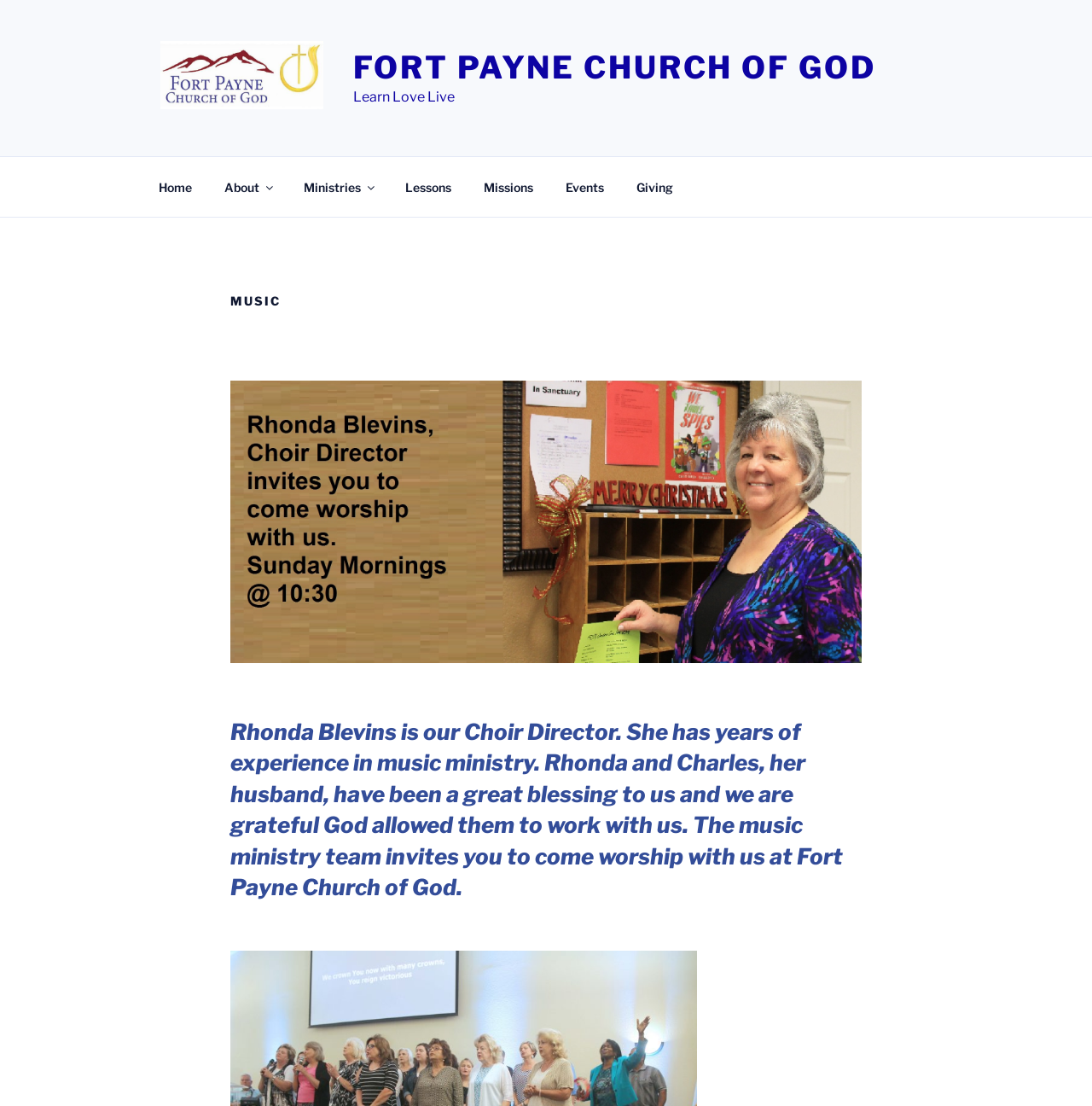Please indicate the bounding box coordinates of the element's region to be clicked to achieve the instruction: "click the link to Fort Payne Church of God". Provide the coordinates as four float numbers between 0 and 1, i.e., [left, top, right, bottom].

[0.147, 0.037, 0.321, 0.104]